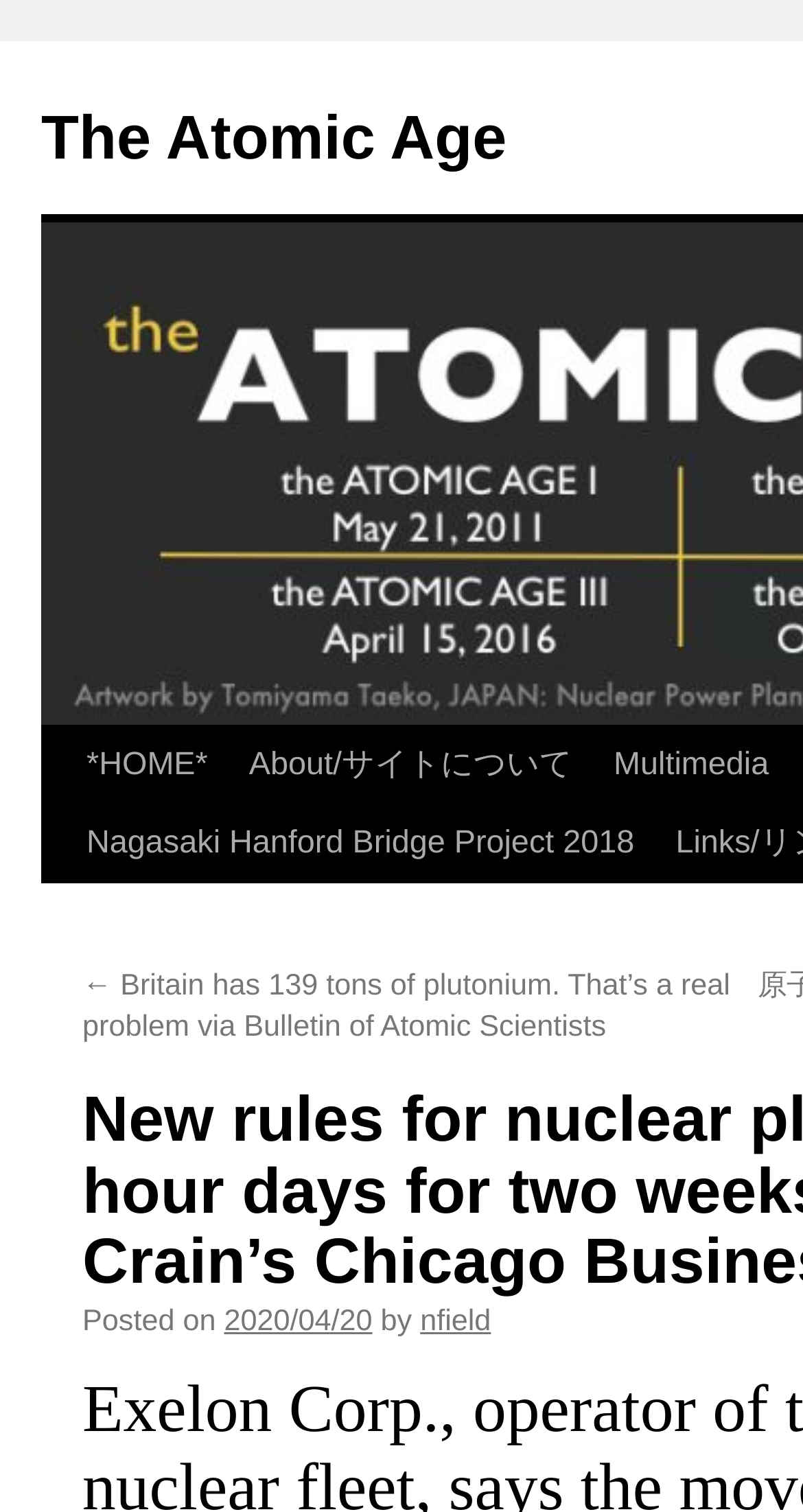Extract the bounding box coordinates for the UI element described by the text: "nfield". The coordinates should be in the form of [left, top, right, bottom] with values between 0 and 1.

[0.523, 0.863, 0.611, 0.885]